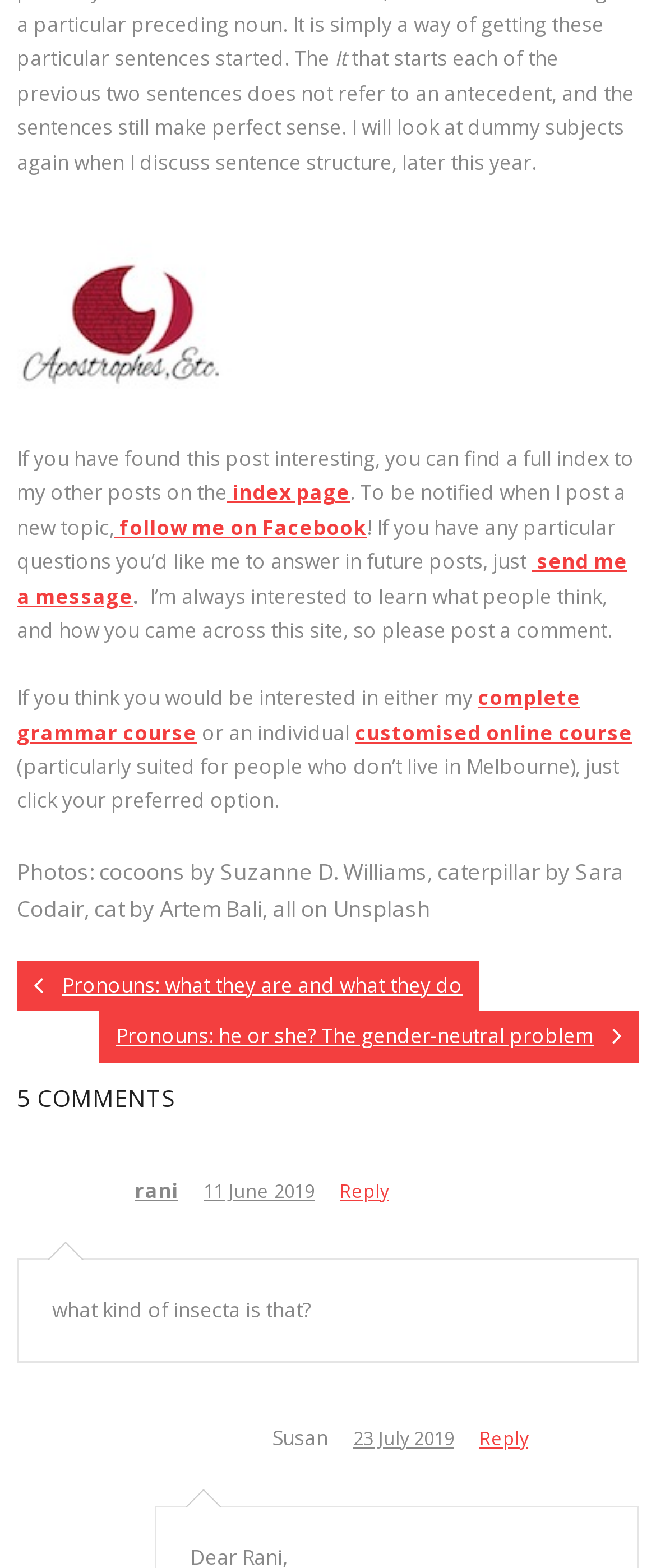Identify the bounding box coordinates of the area that should be clicked in order to complete the given instruction: "view customised online course". The bounding box coordinates should be four float numbers between 0 and 1, i.e., [left, top, right, bottom].

[0.541, 0.458, 0.964, 0.476]